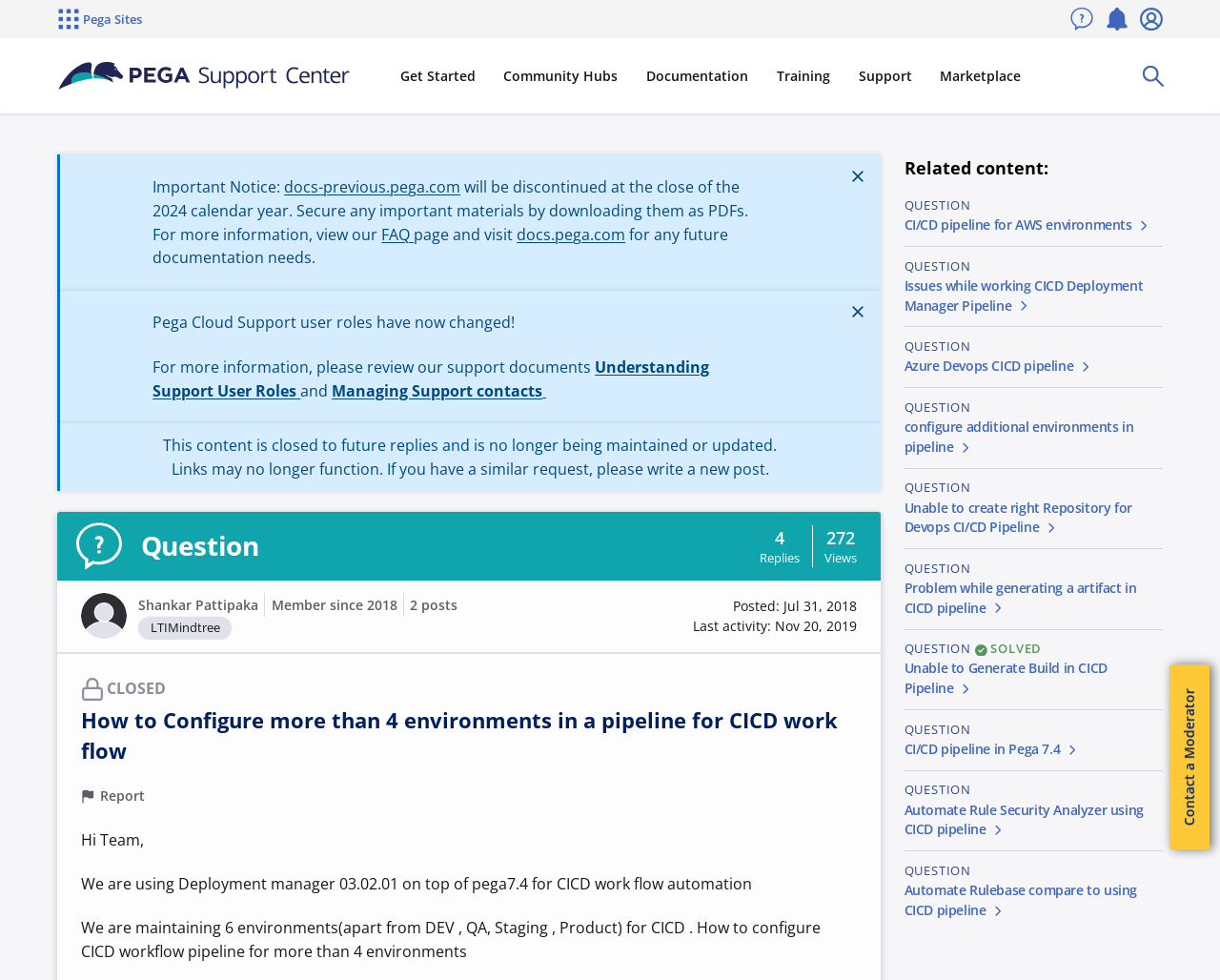Locate the bounding box coordinates of the clickable region to complete the following instruction: "Click on the 'Get Started' button."

[0.316, 0.069, 0.397, 0.086]